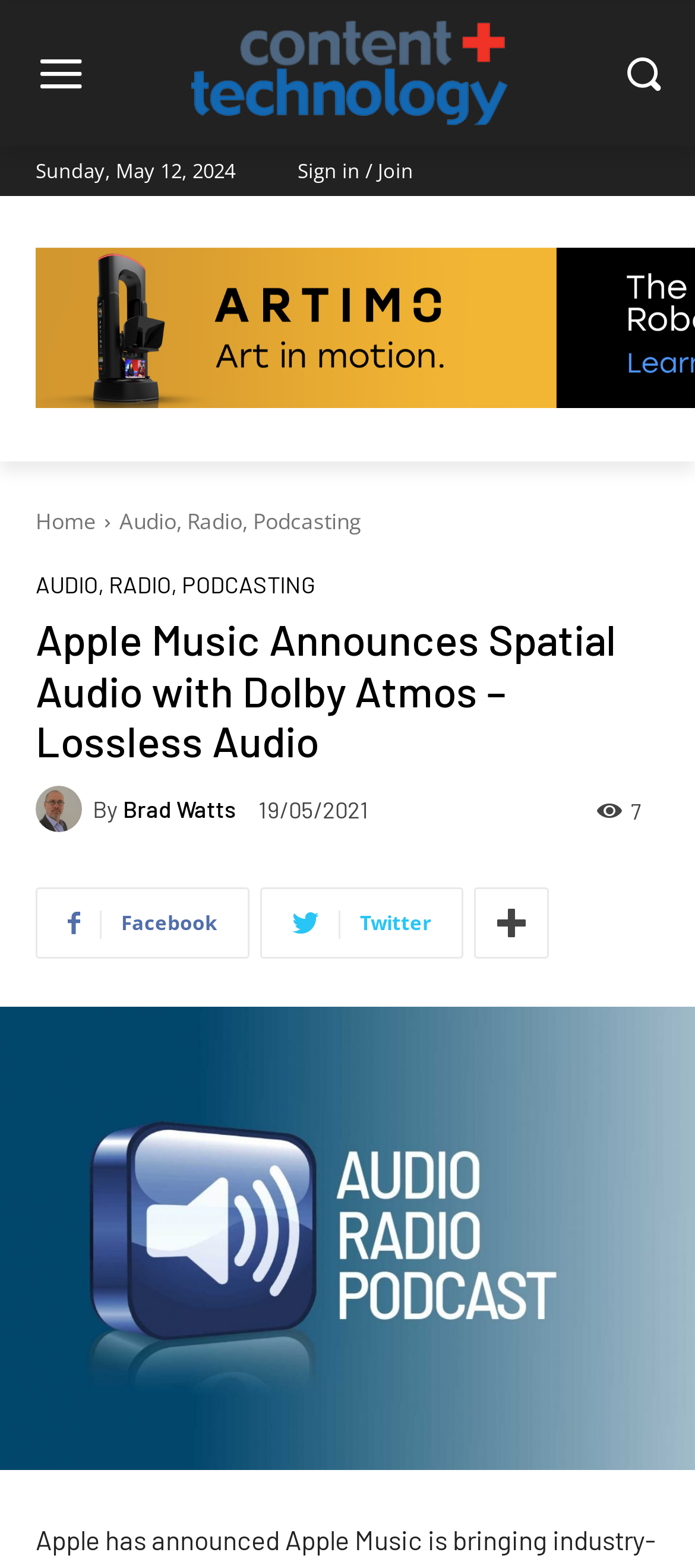Please identify the bounding box coordinates of the region to click in order to complete the task: "Share on Facebook". The coordinates must be four float numbers between 0 and 1, specified as [left, top, right, bottom].

[0.051, 0.566, 0.359, 0.612]